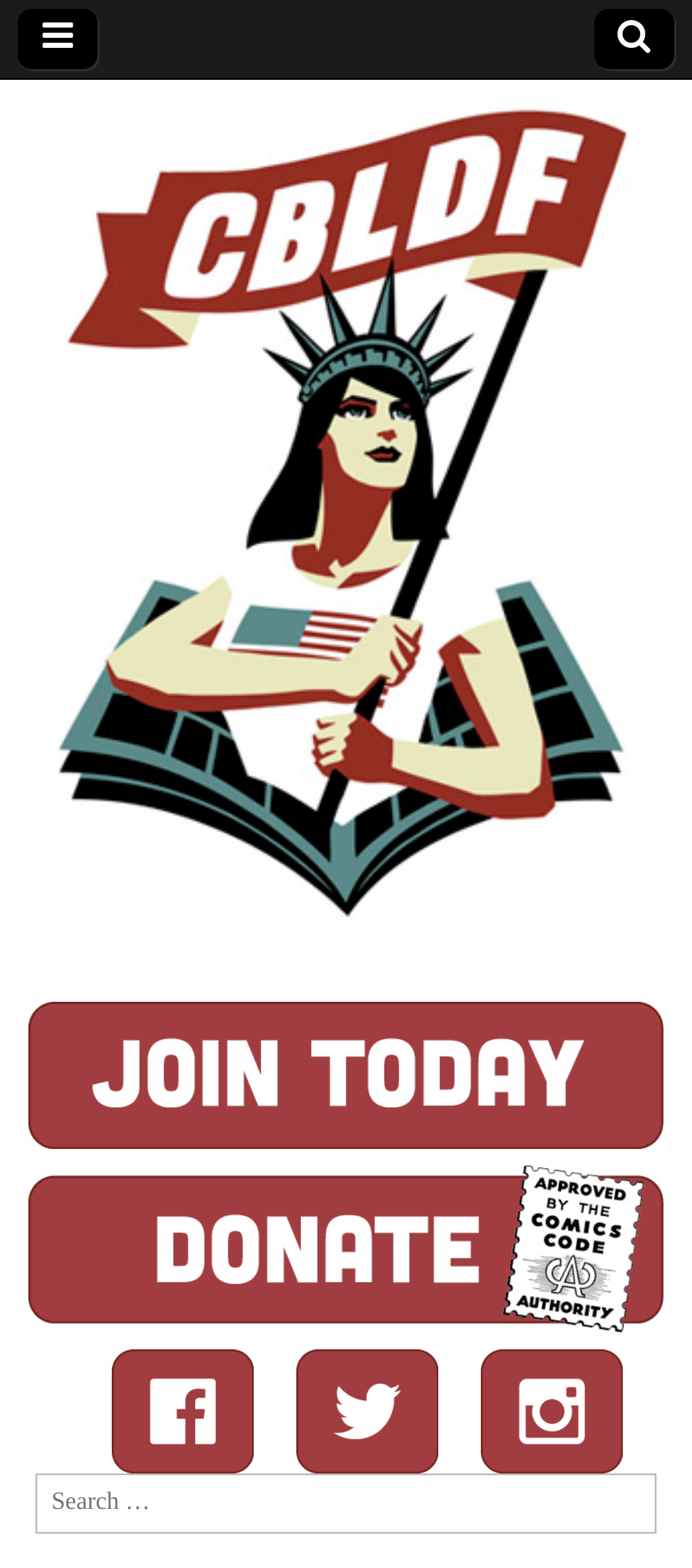Answer the following in one word or a short phrase: 
How many social media links are there?

3